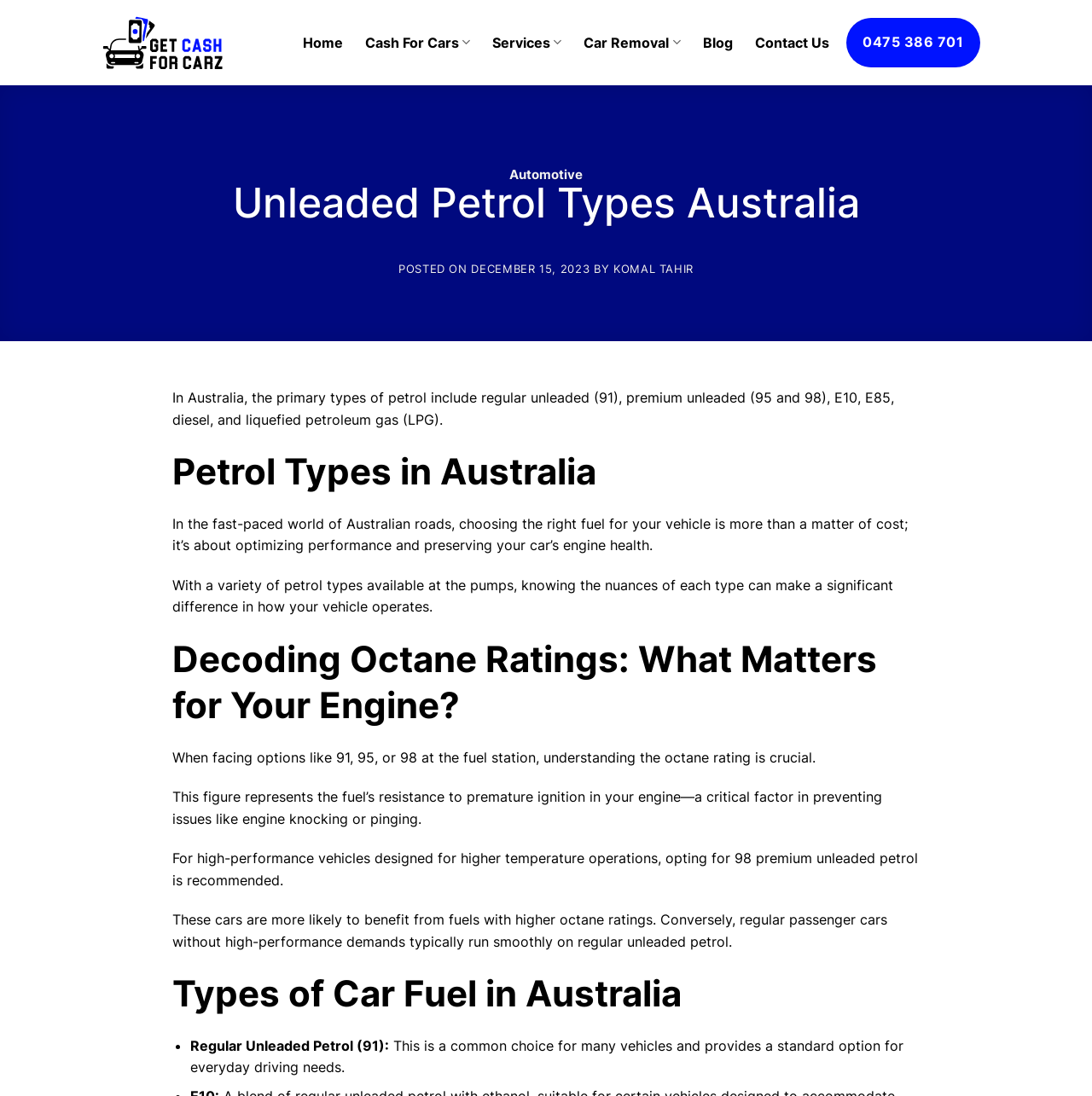Please locate the bounding box coordinates of the element that should be clicked to achieve the given instruction: "Contact 'Get Cash for Carz' via phone".

[0.775, 0.016, 0.898, 0.061]